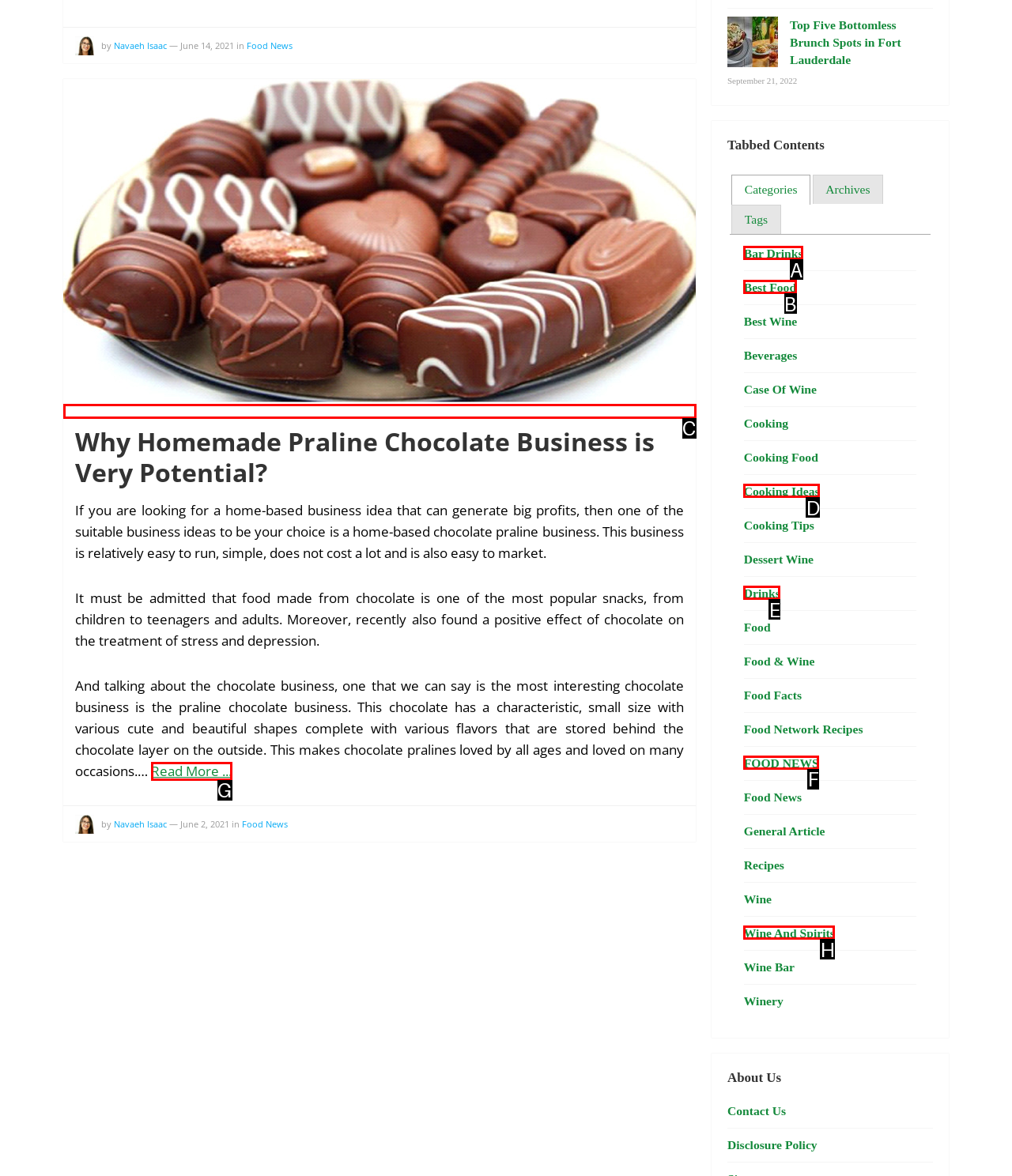Which lettered option should be clicked to achieve the task: Click on the 'FOOD NEWS' category? Choose from the given choices.

F